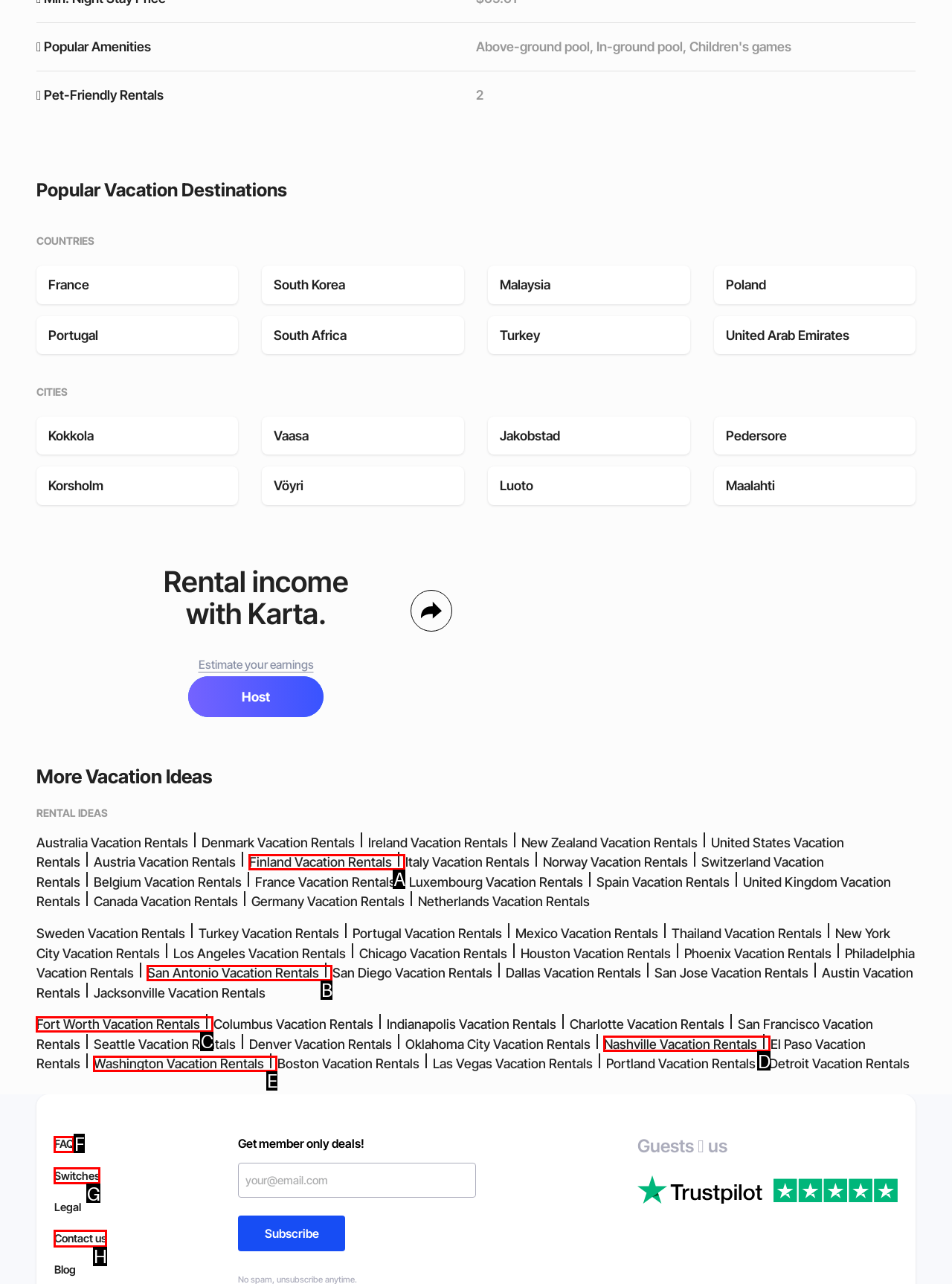Pick the right letter to click to achieve the task: View FAQ
Answer with the letter of the correct option directly.

F